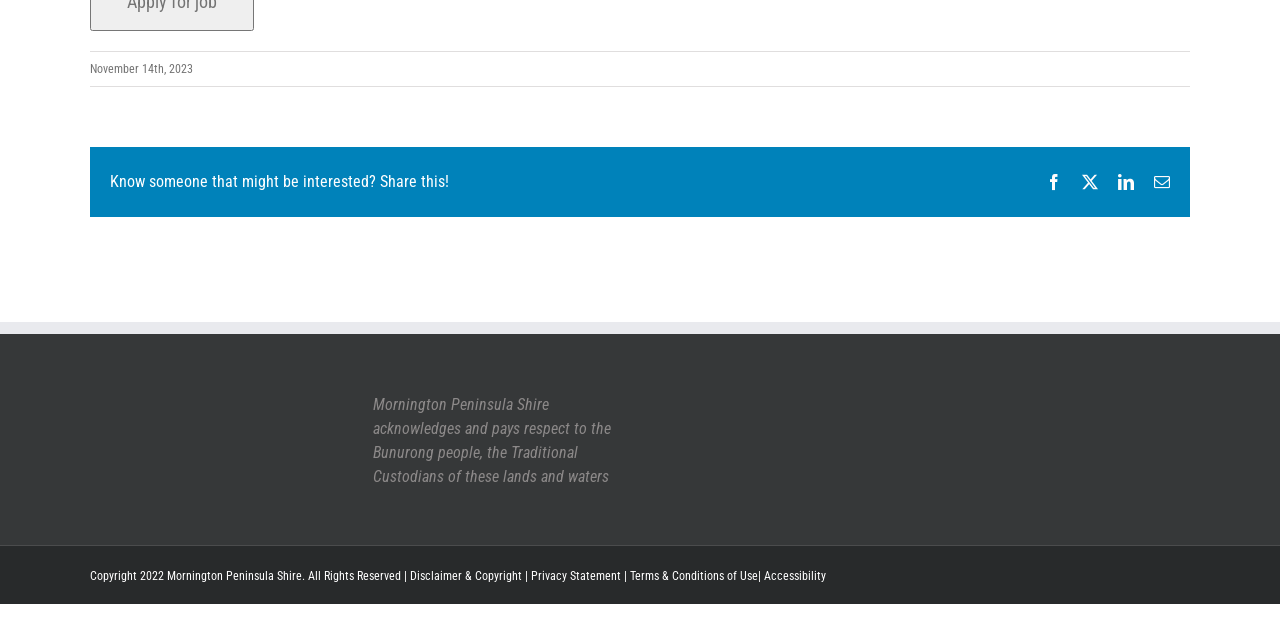Identify and provide the bounding box for the element described by: "Disclaimer & Copyright".

[0.32, 0.889, 0.41, 0.911]